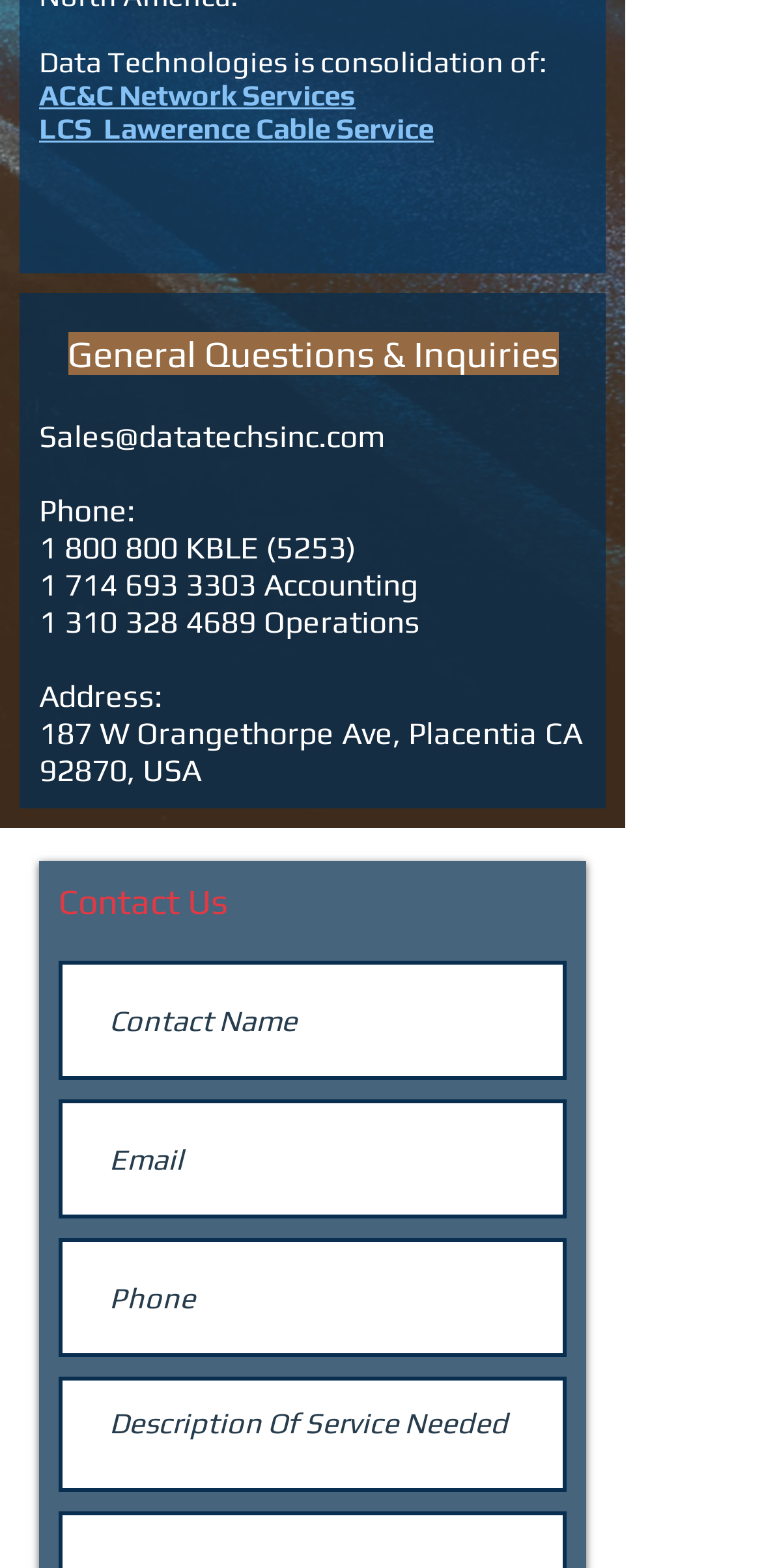Please give the bounding box coordinates of the area that should be clicked to fulfill the following instruction: "Click phone number 1 800 800". The coordinates should be in the format of four float numbers from 0 to 1, i.e., [left, top, right, bottom].

[0.051, 0.337, 0.233, 0.361]